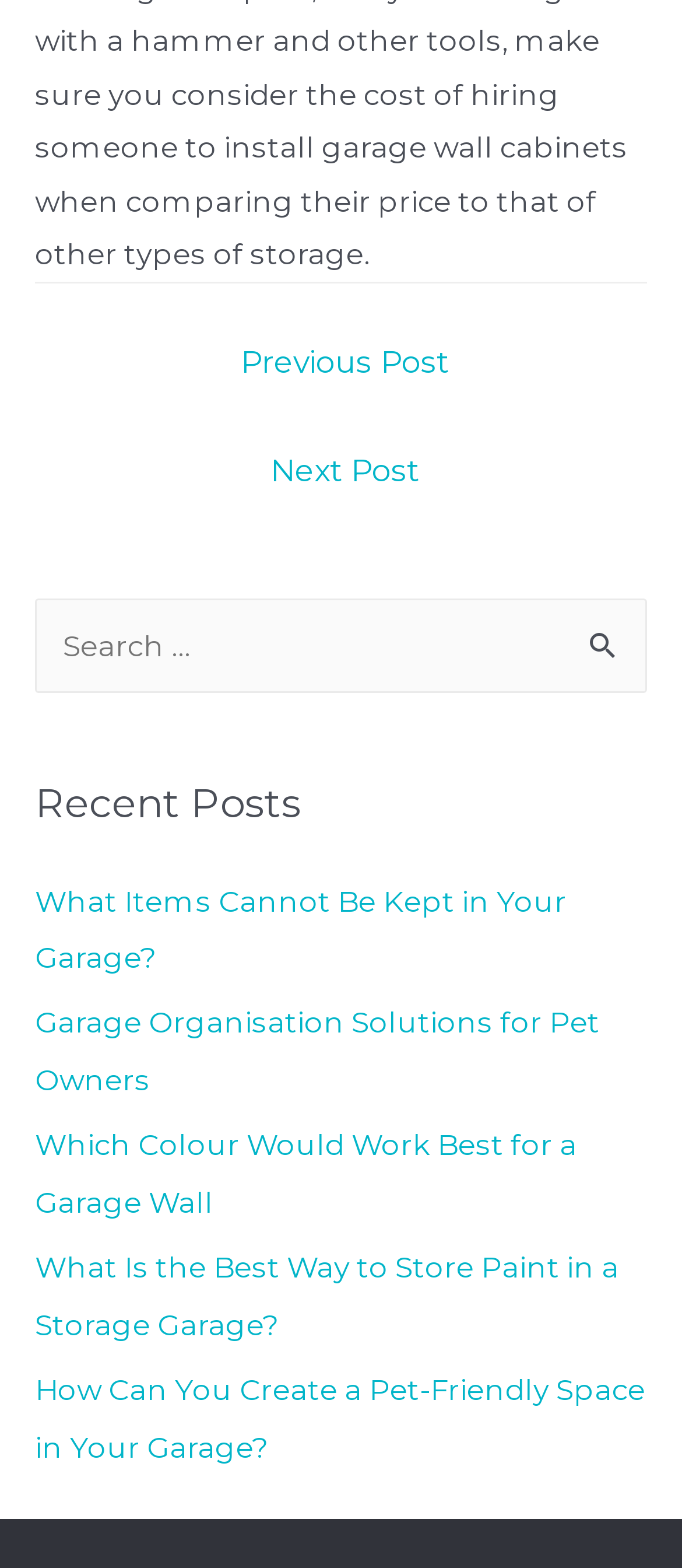What is the text of the first link in the recent posts section?
Based on the content of the image, thoroughly explain and answer the question.

The first link in the recent posts section has the text 'What Items Cannot Be Kept in Your Garage?' which suggests that it is a post about garage organization and storage.